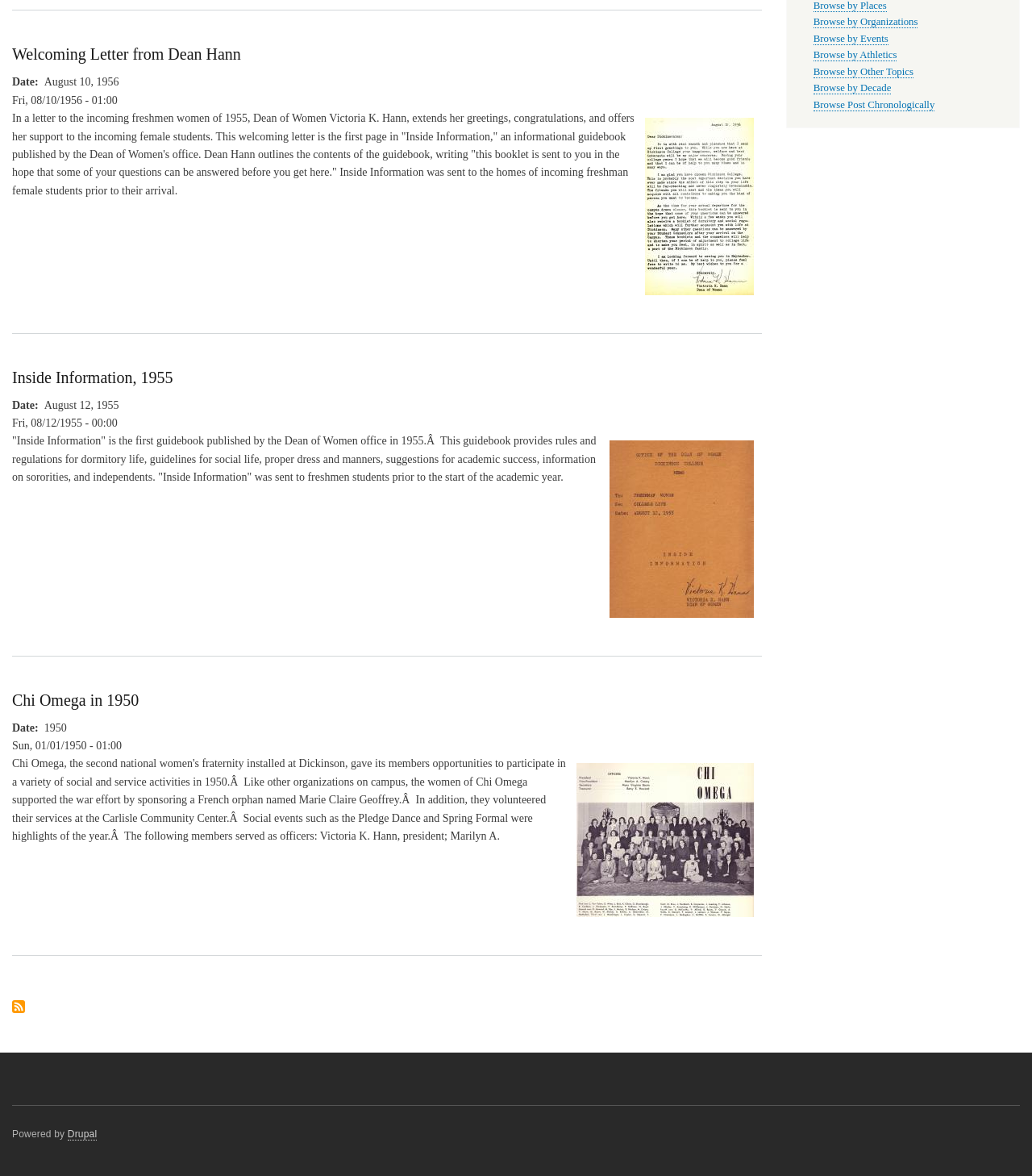Determine the bounding box for the described UI element: "Browse by Decade".

[0.788, 0.07, 0.864, 0.08]